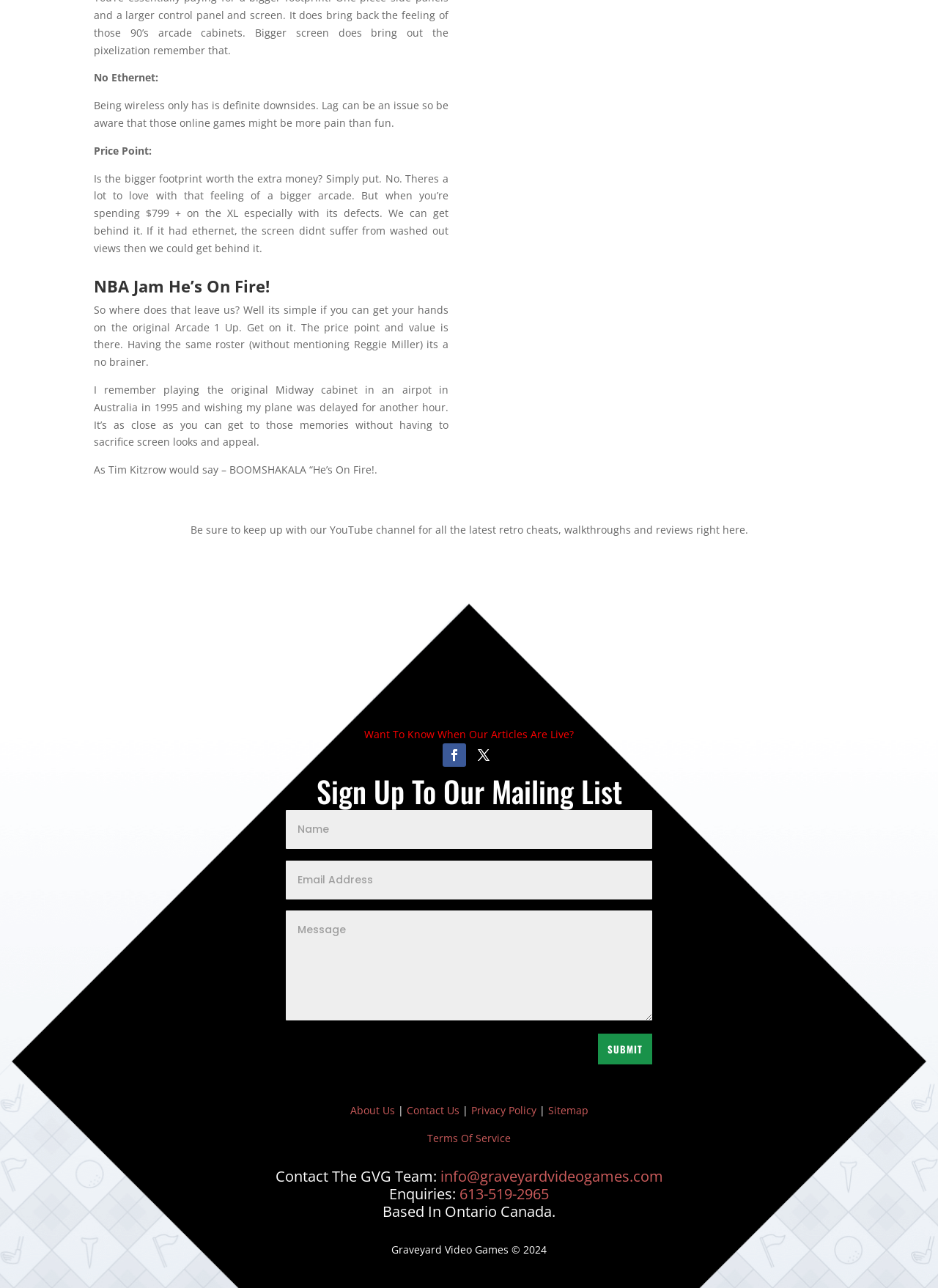Please provide the bounding box coordinates for the element that needs to be clicked to perform the following instruction: "Enter email in the first textbox". The coordinates should be given as four float numbers between 0 and 1, i.e., [left, top, right, bottom].

[0.305, 0.629, 0.695, 0.659]